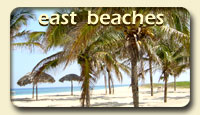What color is the ocean in the background?
Give a detailed and exhaustive answer to the question.

The caption describes the ocean in the background as 'azure waters', which implies that the ocean is blue in color.